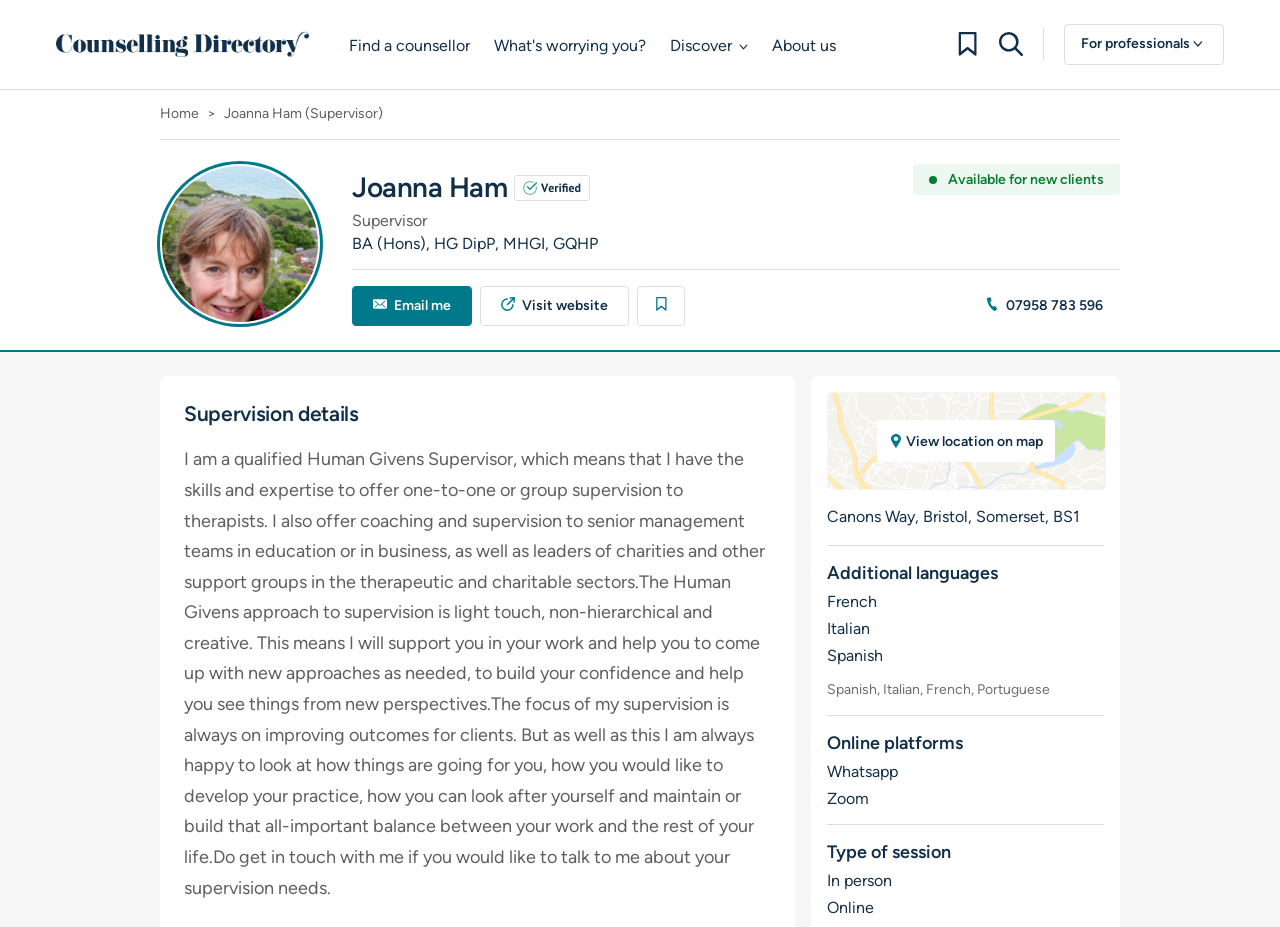Can you show the bounding box coordinates of the region to click on to complete the task described in the instruction: "Email Joanna Ham"?

[0.275, 0.308, 0.369, 0.352]